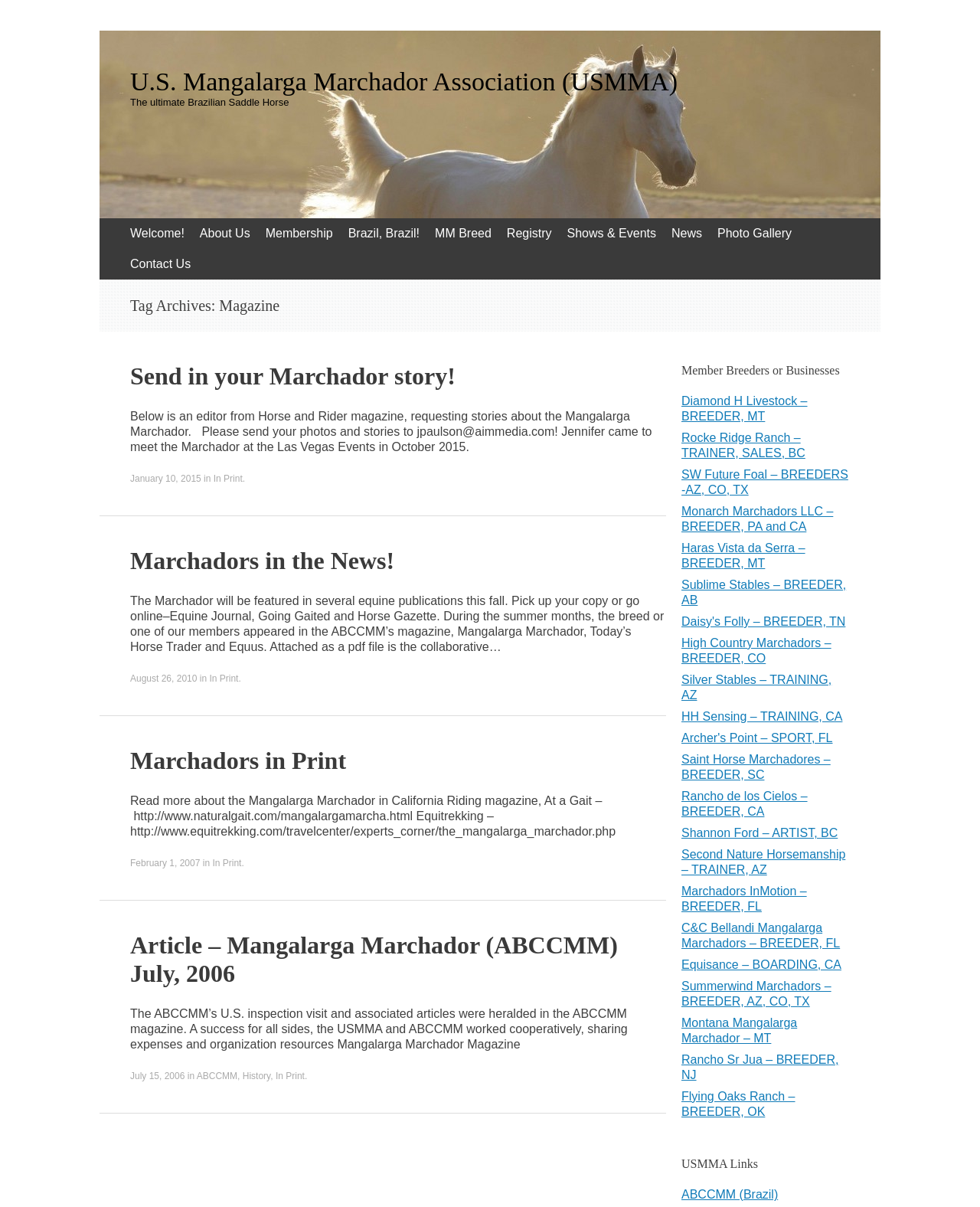Provide the bounding box coordinates of the area you need to click to execute the following instruction: "Visit 'Diamond H Livestock – BREEDER, MT'".

[0.695, 0.327, 0.824, 0.35]